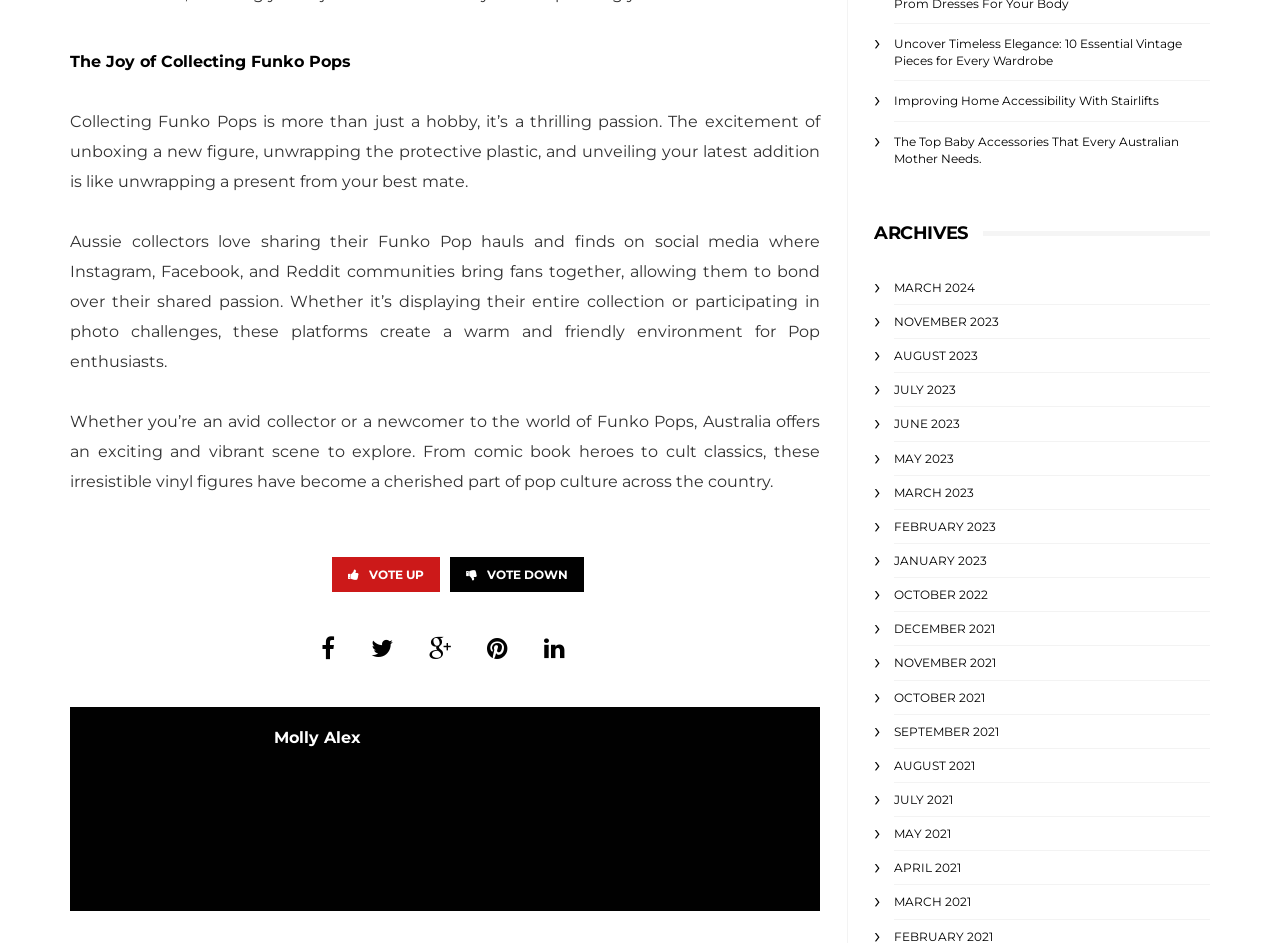Provide the bounding box coordinates of the HTML element described as: "Improving Home Accessibility With Stairlifts". The bounding box coordinates should be four float numbers between 0 and 1, i.e., [left, top, right, bottom].

[0.698, 0.099, 0.905, 0.115]